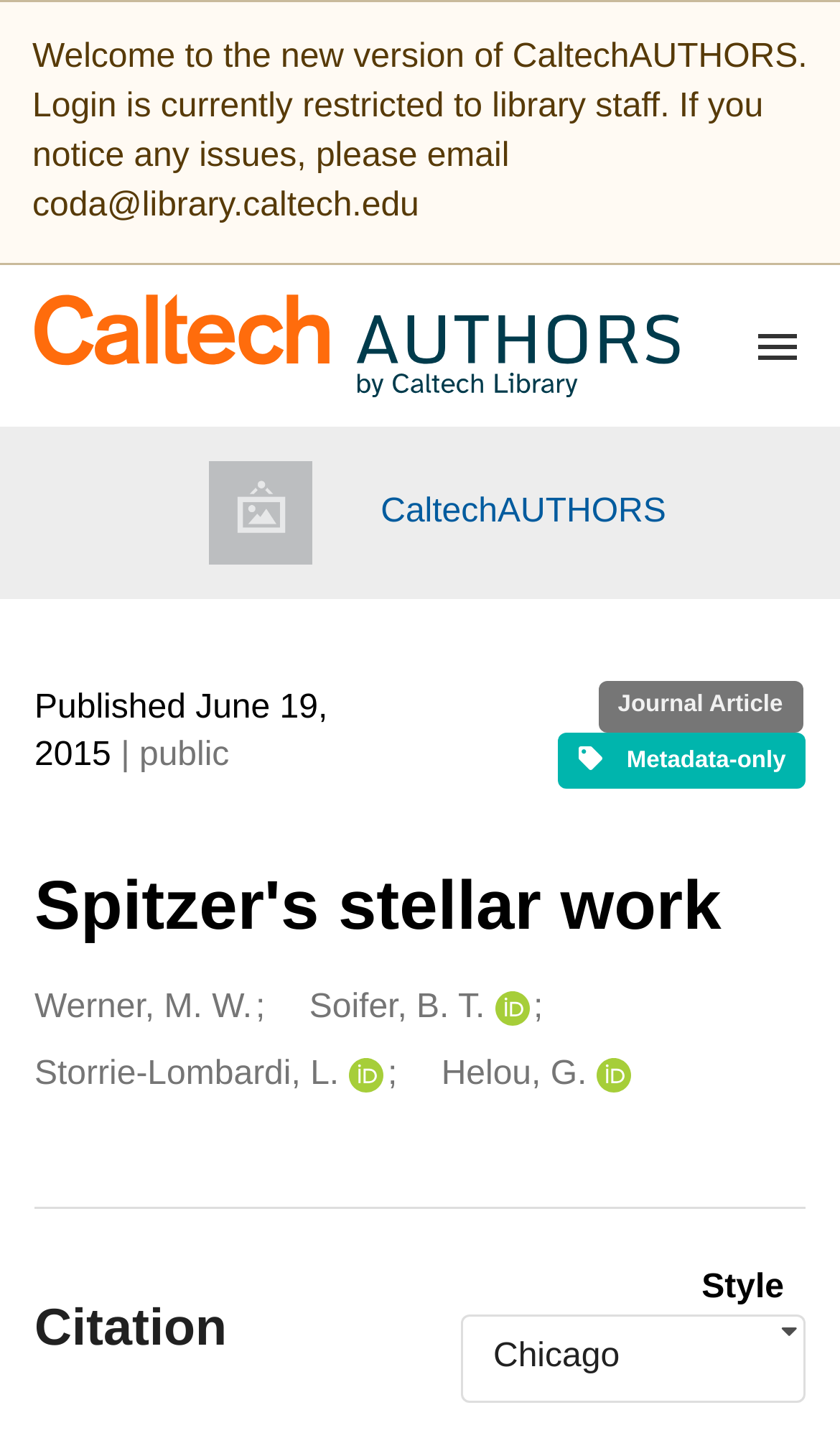Please identify the bounding box coordinates of the area that needs to be clicked to fulfill the following instruction: "Visit the CaltechAUTHORS homepage."

[0.041, 0.183, 0.959, 0.276]